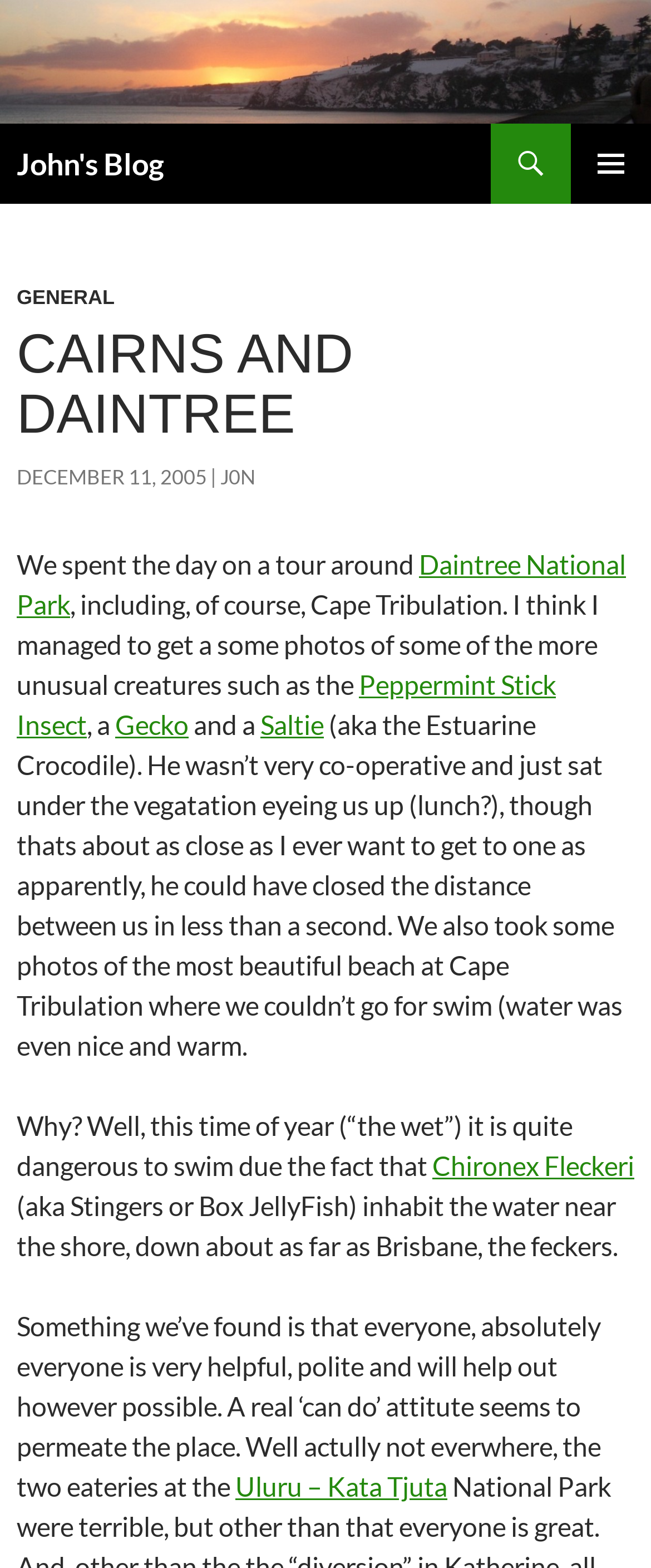Summarize the webpage with a detailed and informative caption.

The webpage is a blog post titled "Cairns and Daintree" by John. At the top, there is a logo image and a link to "John's Blog" on the left side, and a primary menu button on the right side. Below the logo, there is a search link and a "SKIP TO CONTENT" link.

The main content of the blog post is divided into sections. The first section has a heading "CAIRNS AND DAINTREE" and a link to "DECEMBER 11, 2005" with a timestamp. Below this, there is a paragraph of text describing a tour around Daintree National Park, including Cape Tribulation. The text mentions taking photos of unusual creatures such as the Peppermint Stick Insect, Gecko, and Saltie (aka the Estuarine Crocodile).

The text continues to describe the experience at Cape Tribulation, including the beautiful beach where swimming was not possible due to the danger of Chironex Fleckeri (aka Stingers or Box JellyFish) in the water. The author also comments on the helpful and polite attitude of the people in the area.

There are several links throughout the text, including links to "GENERAL", "Daintree National Park", "Peppermint Stick Insect", "Gecko", "Saltie", "Chironex Fleckeri", and "Uluru – Kata Tjuta". The links are scattered throughout the text, often embedded within sentences or phrases.